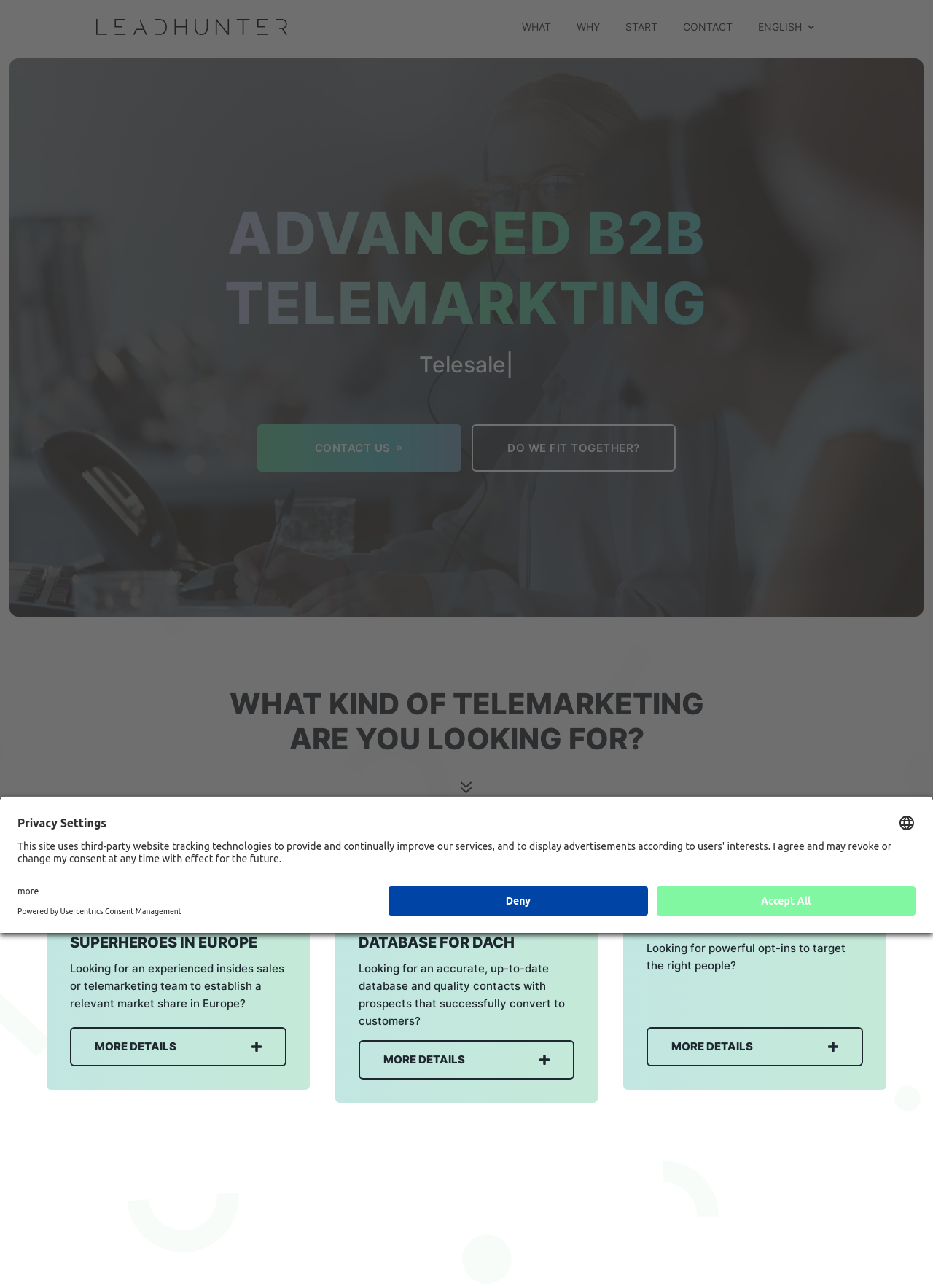What is the headline of the webpage?

ADVANCED B2B
TELEMARKTING